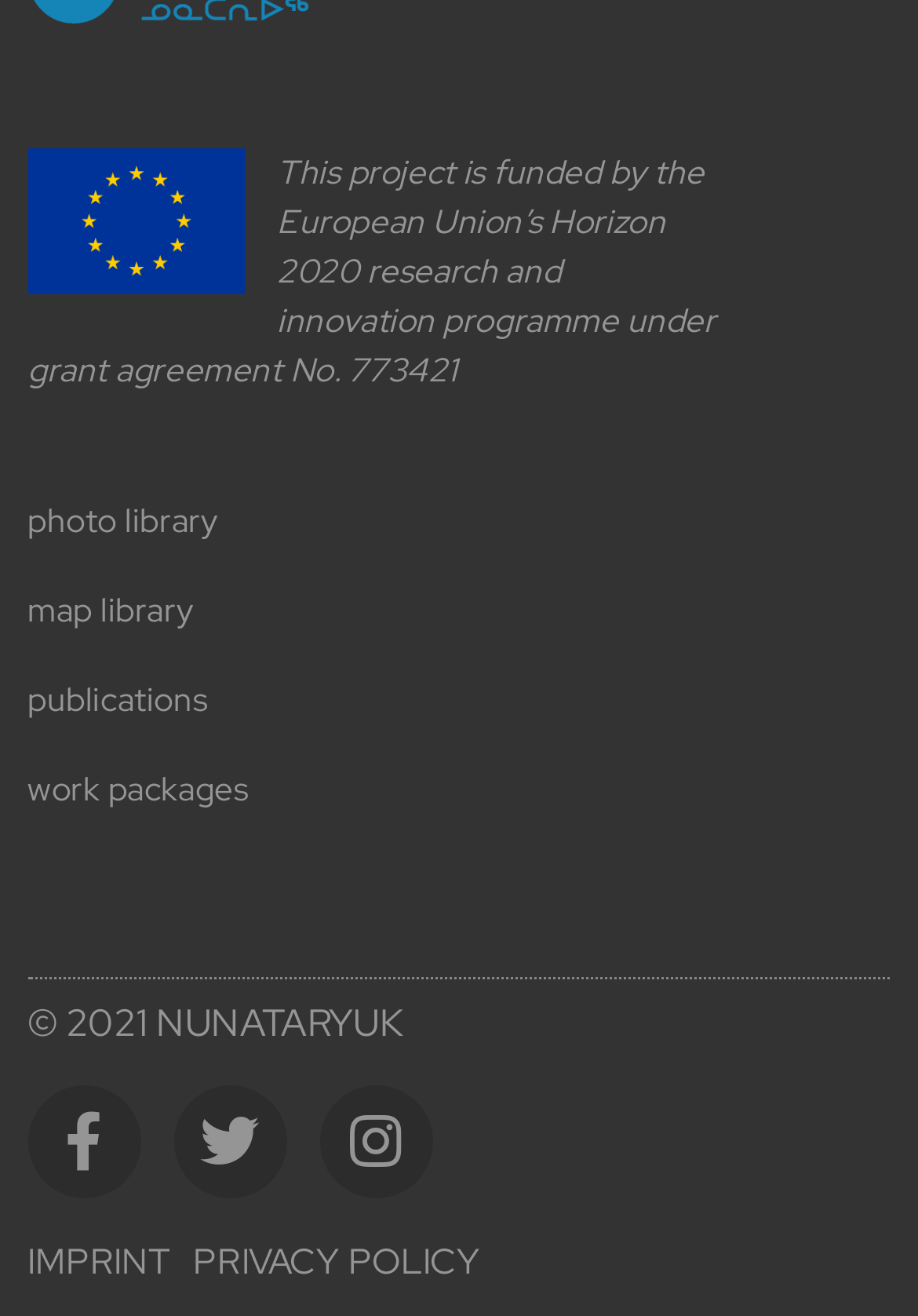Determine the bounding box coordinates of the section I need to click to execute the following instruction: "read publications". Provide the coordinates as four float numbers between 0 and 1, i.e., [left, top, right, bottom].

[0.03, 0.516, 0.226, 0.548]